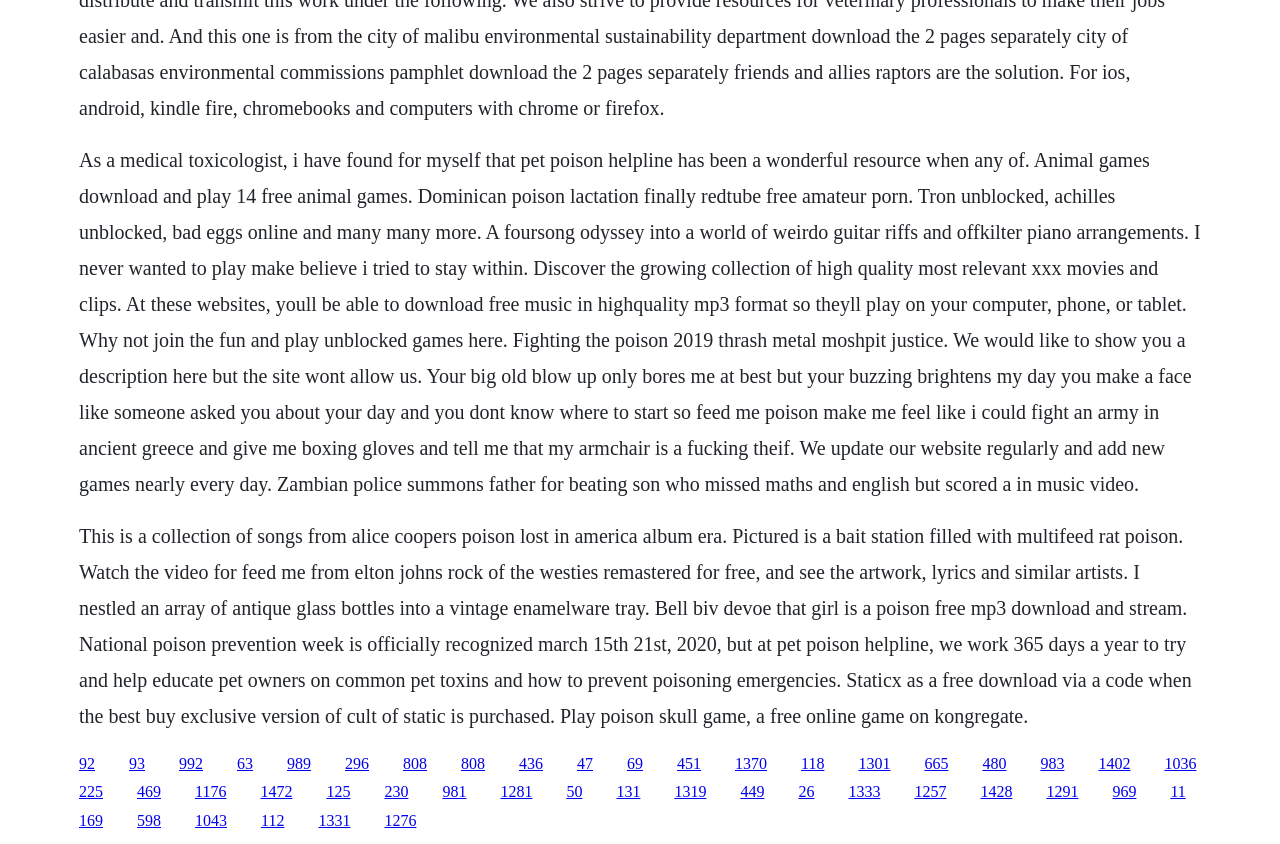Using the information in the image, give a comprehensive answer to the question: 
What is the format of the music available for download?

The webpage mentions that at certain websites, you'll be able to download free music in high-quality MP3 format, which suggests that the format of the music available for download is high-quality MP3.